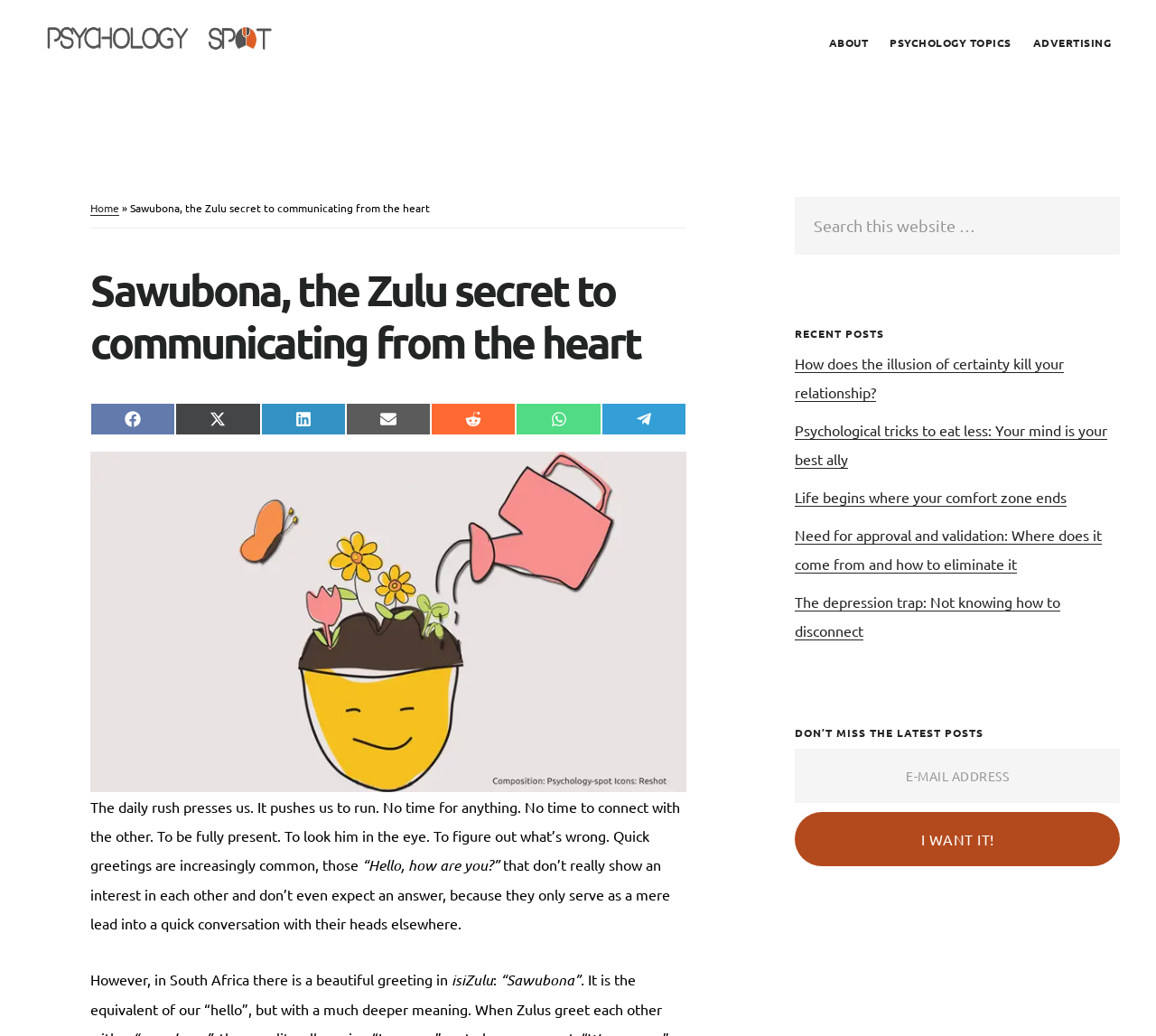Indicate the bounding box coordinates of the clickable region to achieve the following instruction: "Click on the 'PSYCHOLOGY SPOT' link."

[0.031, 0.008, 0.266, 0.069]